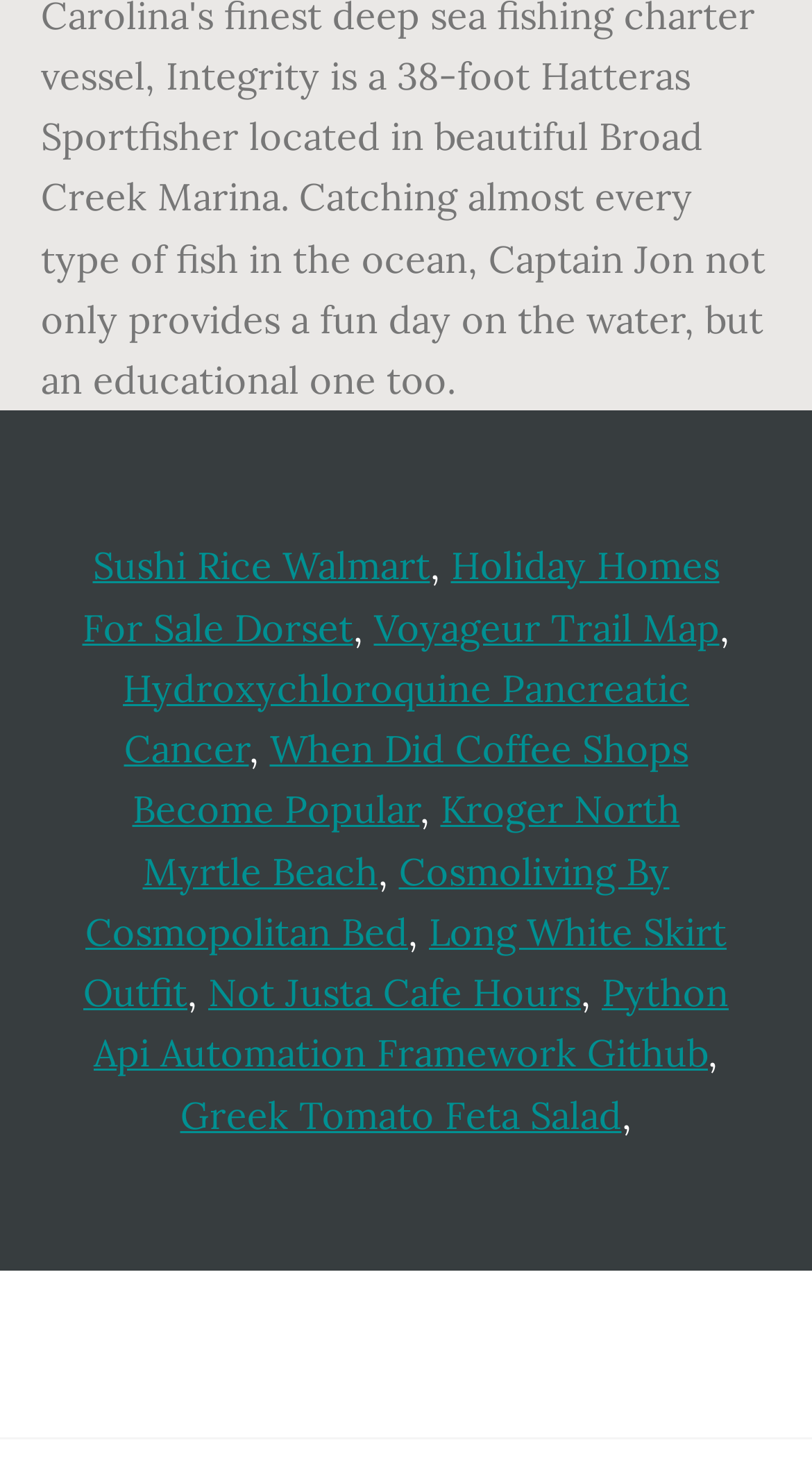Find the bounding box coordinates of the element you need to click on to perform this action: 'Explore Voyageur Trail Map'. The coordinates should be represented by four float values between 0 and 1, in the format [left, top, right, bottom].

[0.46, 0.41, 0.886, 0.442]